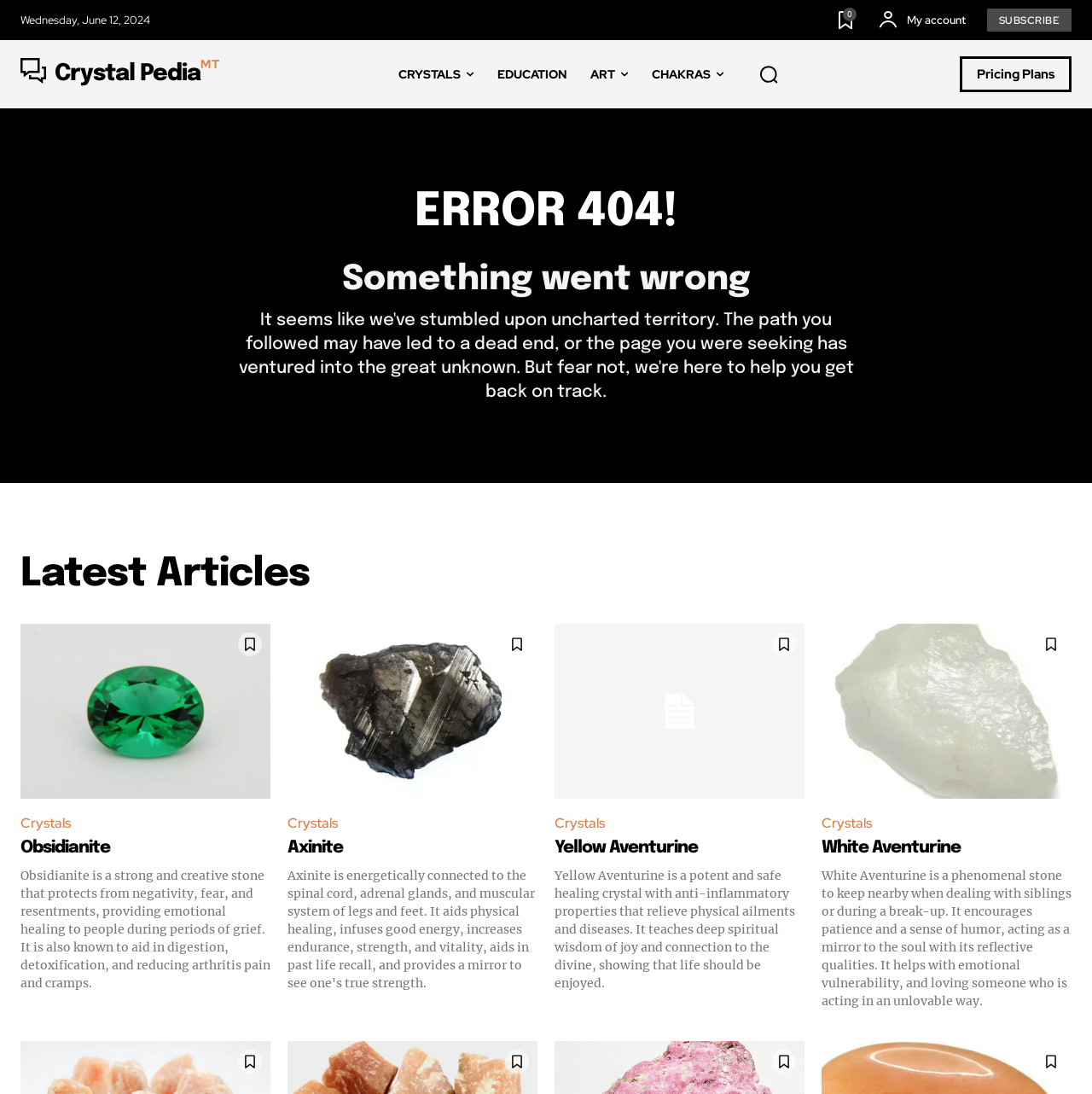Find the bounding box coordinates for the area that should be clicked to accomplish the instruction: "Click on the 'SUBSCRIBE' link".

[0.904, 0.008, 0.981, 0.029]